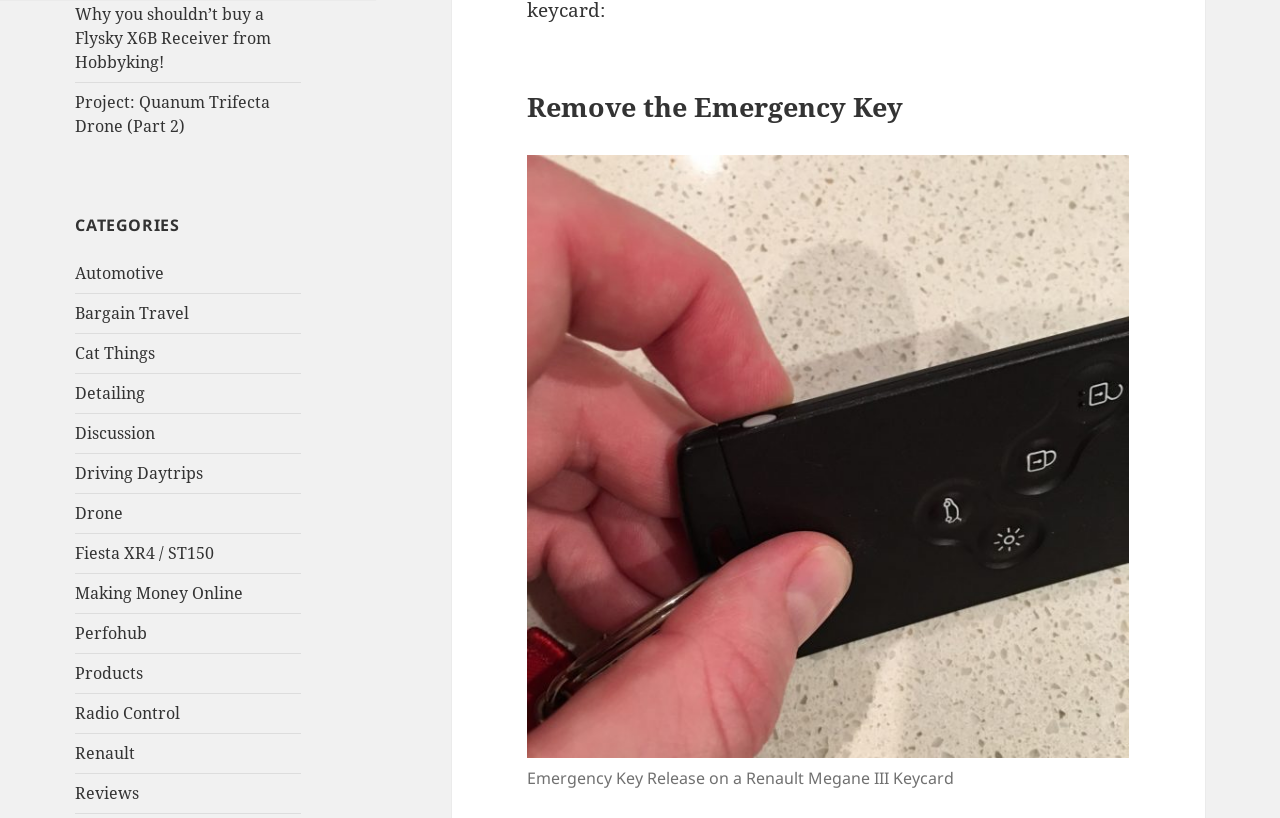Find the bounding box coordinates of the clickable area that will achieve the following instruction: "View the 'Drone' category".

[0.059, 0.614, 0.096, 0.641]